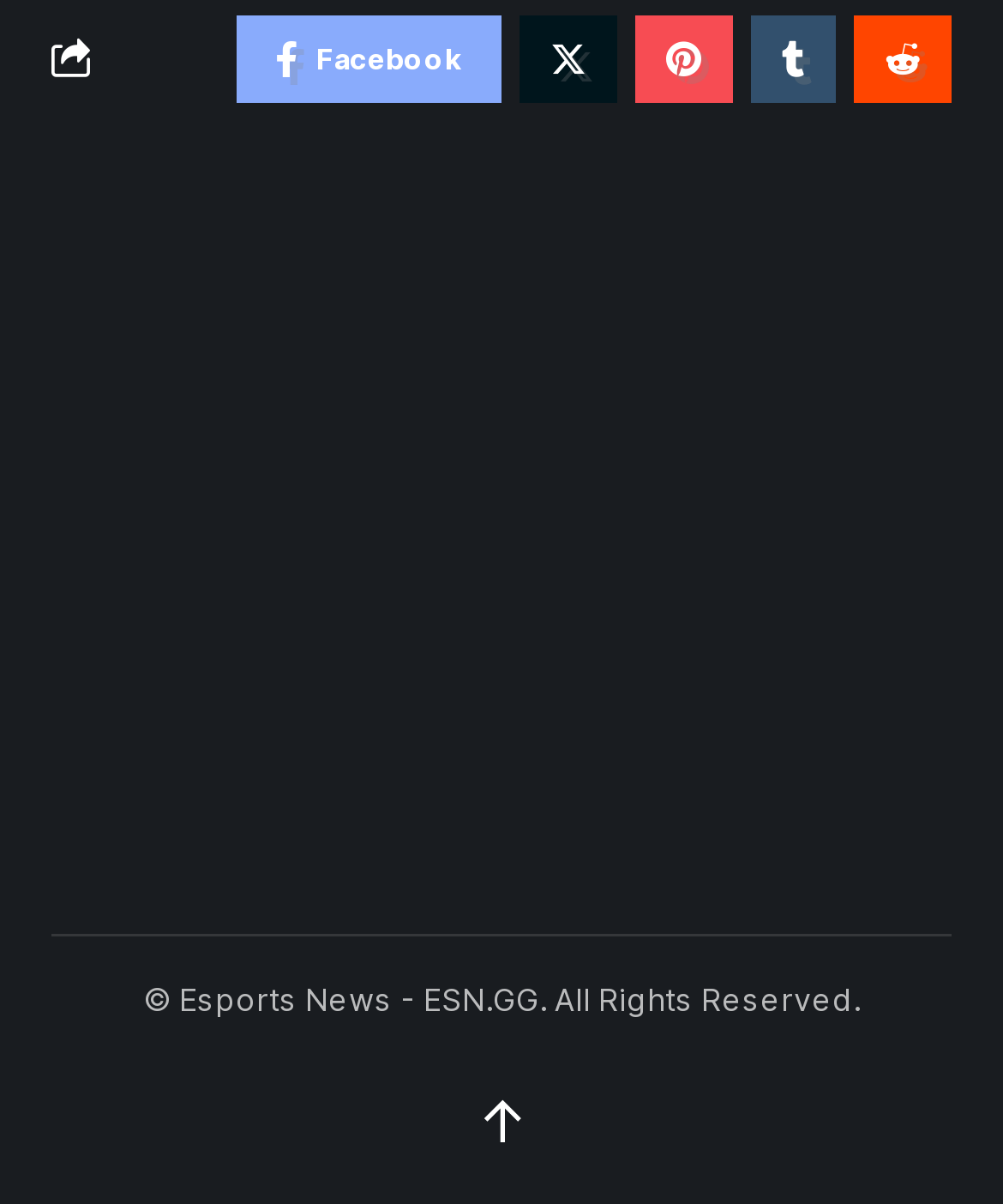What is the copyright information?
Look at the screenshot and respond with one word or a short phrase.

Esports News - ESN.GG. All Rights Reserved.